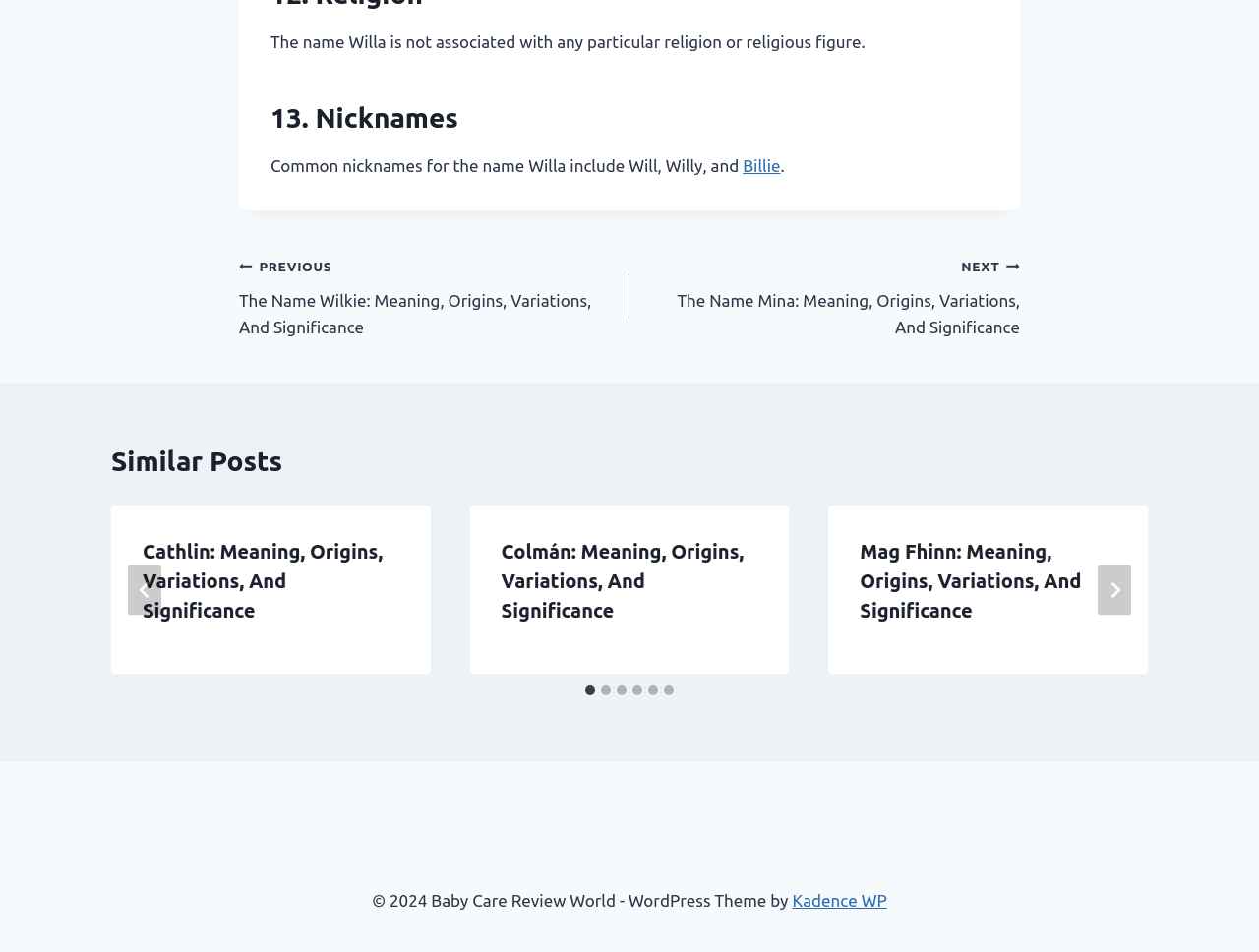Identify the bounding box coordinates for the region to click in order to carry out this instruction: "Click the 'PREVIOUS The Name Wilkie: Meaning, Origins, Variations, And Significance' link". Provide the coordinates using four float numbers between 0 and 1, formatted as [left, top, right, bottom].

[0.19, 0.265, 0.5, 0.358]